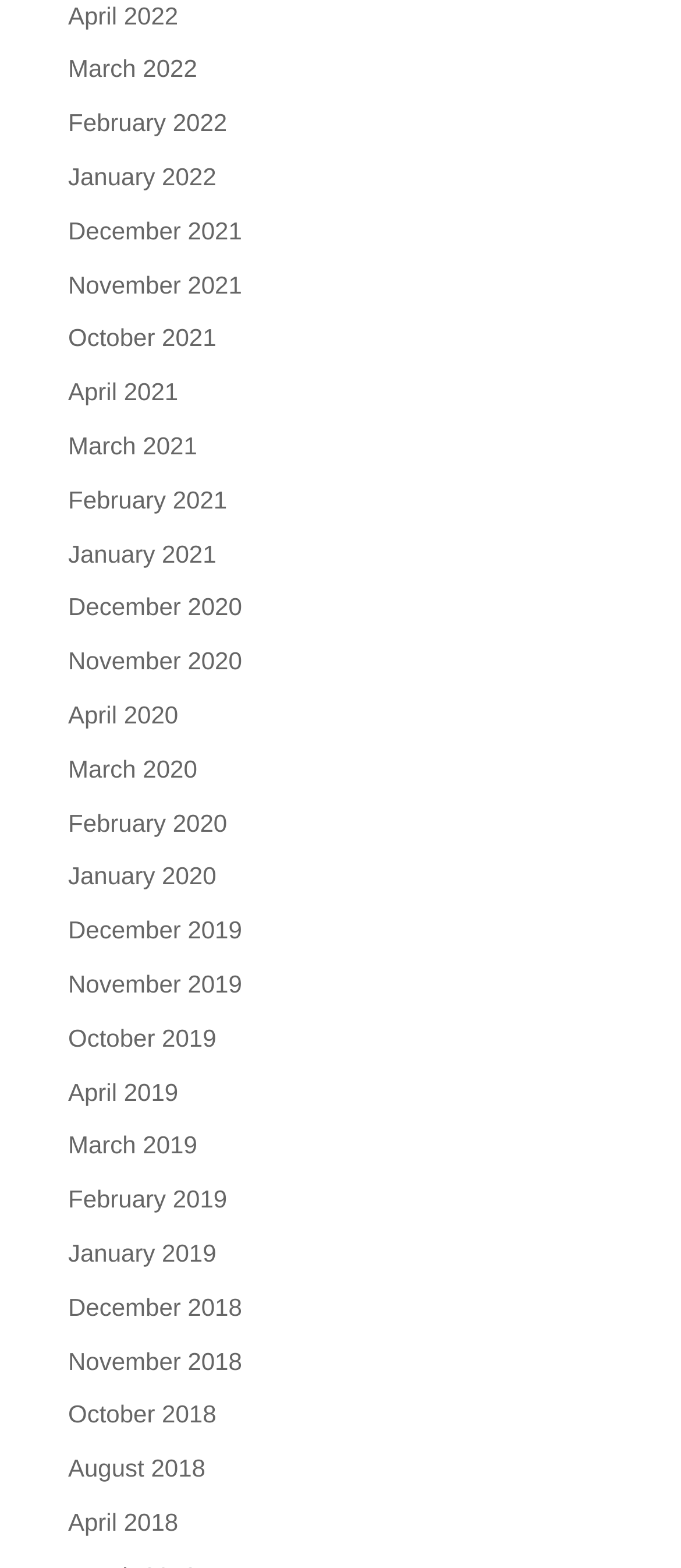Locate the bounding box coordinates of the segment that needs to be clicked to meet this instruction: "Check Asian sites".

None